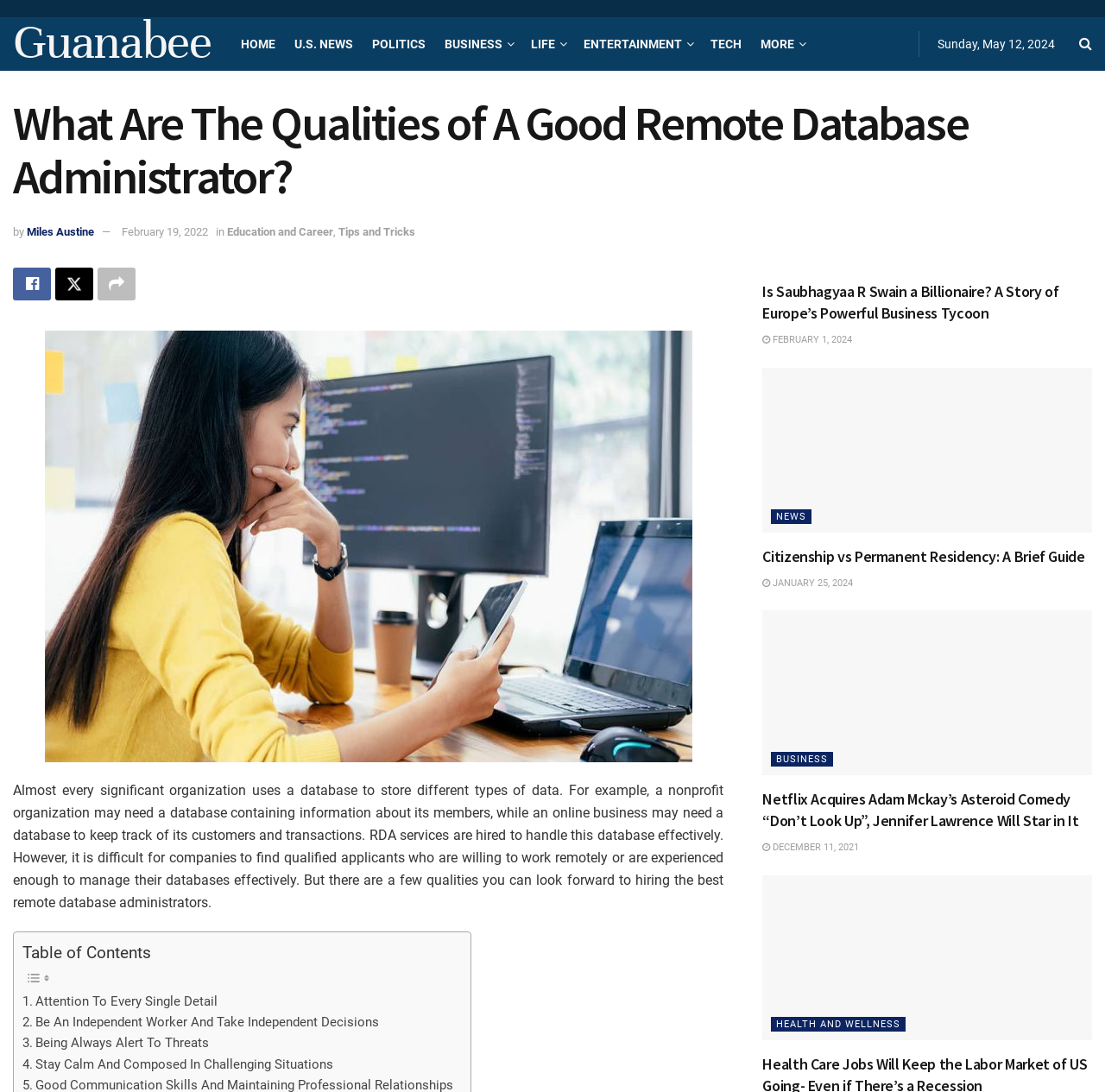What is the category of the article 'Is Saubhagyaa R Swain a Billionaire?'?
Provide a thorough and detailed answer to the question.

I found the article 'Is Saubhagyaa R Swain a Billionaire?' and looked for its category. The category is mentioned as 'BUSINESS' next to the article title.